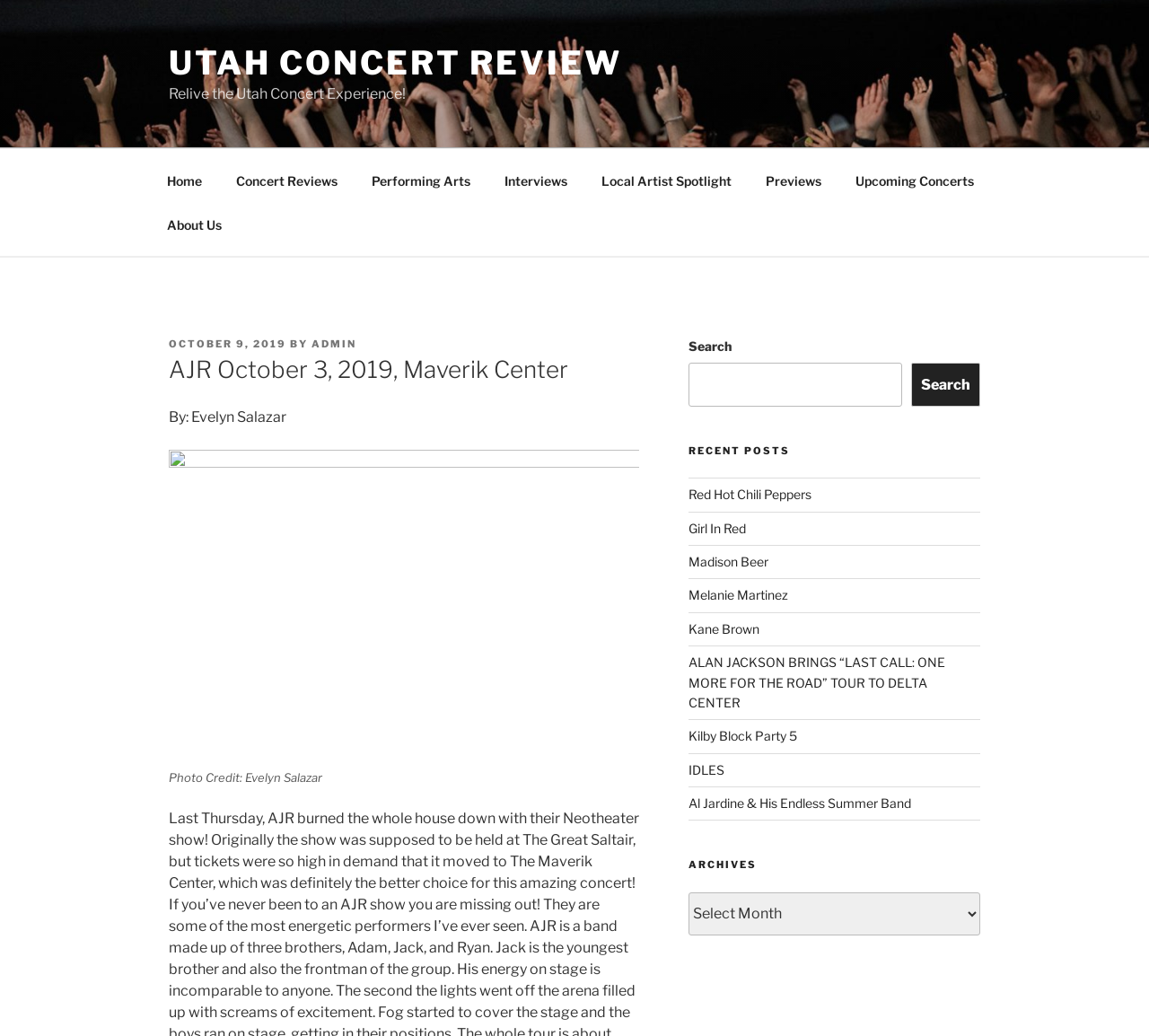Answer in one word or a short phrase: 
What is the name of the concert venue mentioned?

Maverik Center